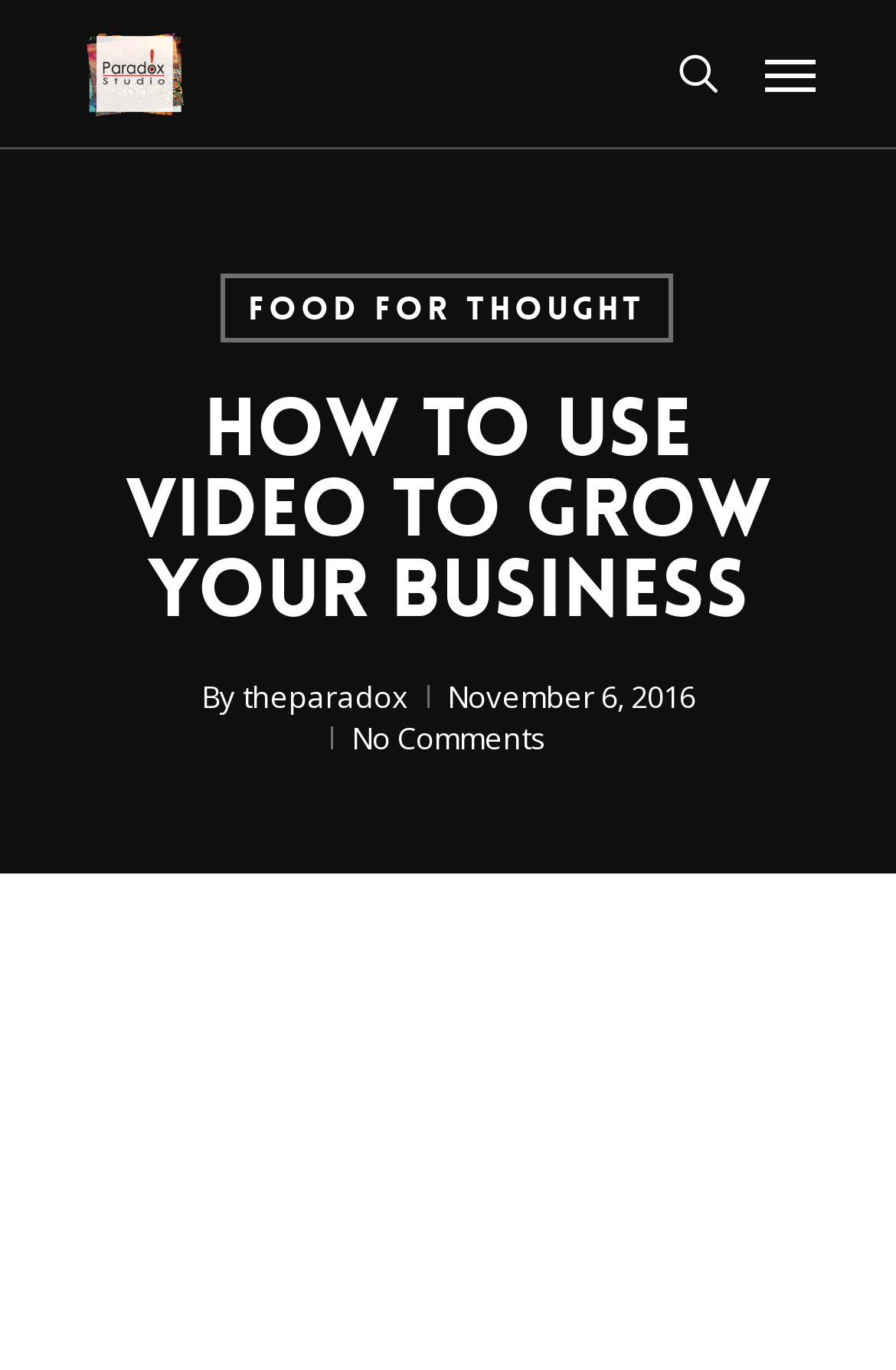What is the purpose of the link 'Food for thought'?
Using the picture, provide a one-word or short phrase answer.

Unknown